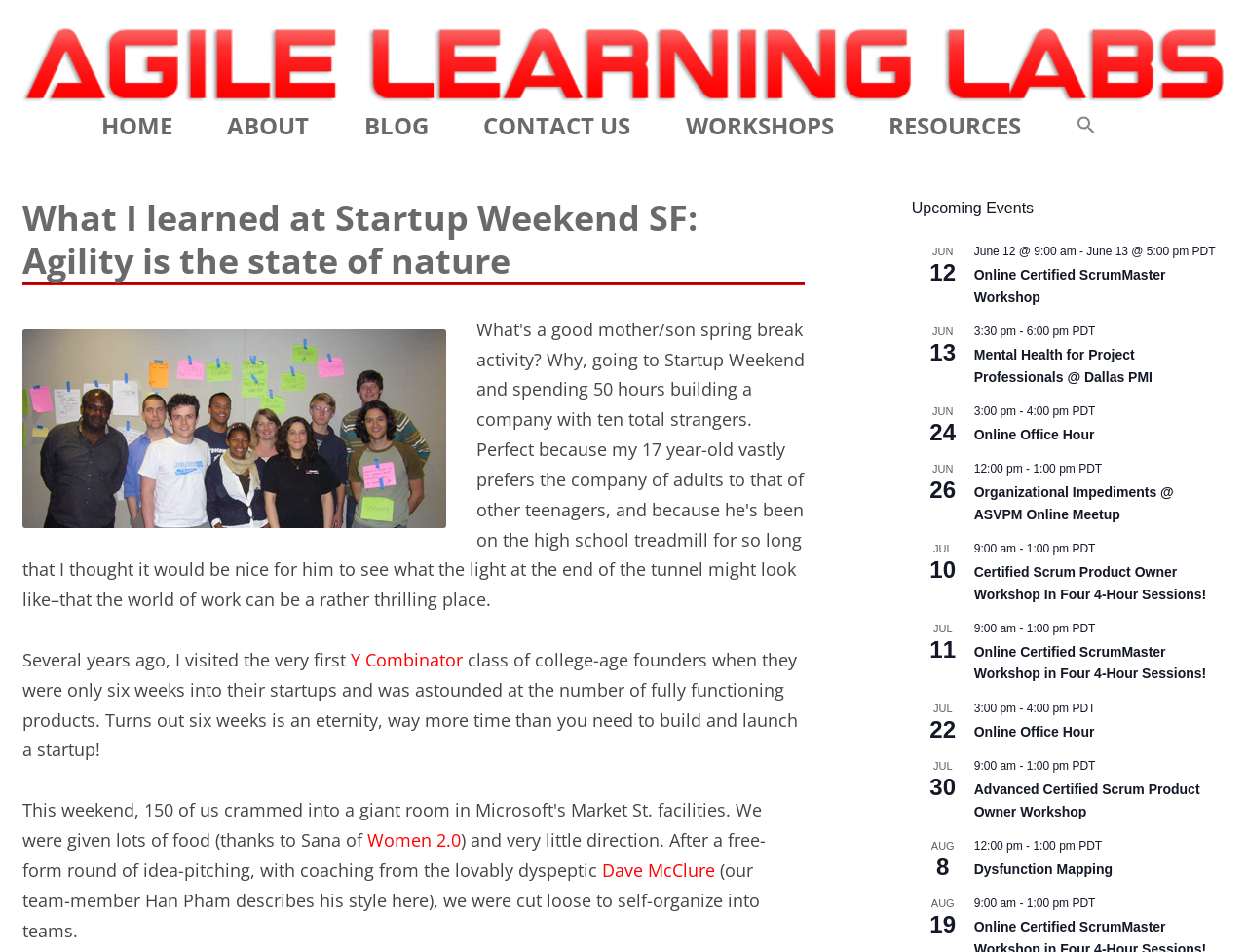Can you give a detailed response to the following question using the information from the image? What is the category of the 'WORKSHOPS' link?

The category of the 'WORKSHOPS' link can be inferred from the links within the same region, which are all related to Scrum, such as 'EXPERIENCE SCRUM!', 'CERTIFIED SCRUM MASTER', and 'CERTIFIED SCRUM PRODUCT OWNER'.